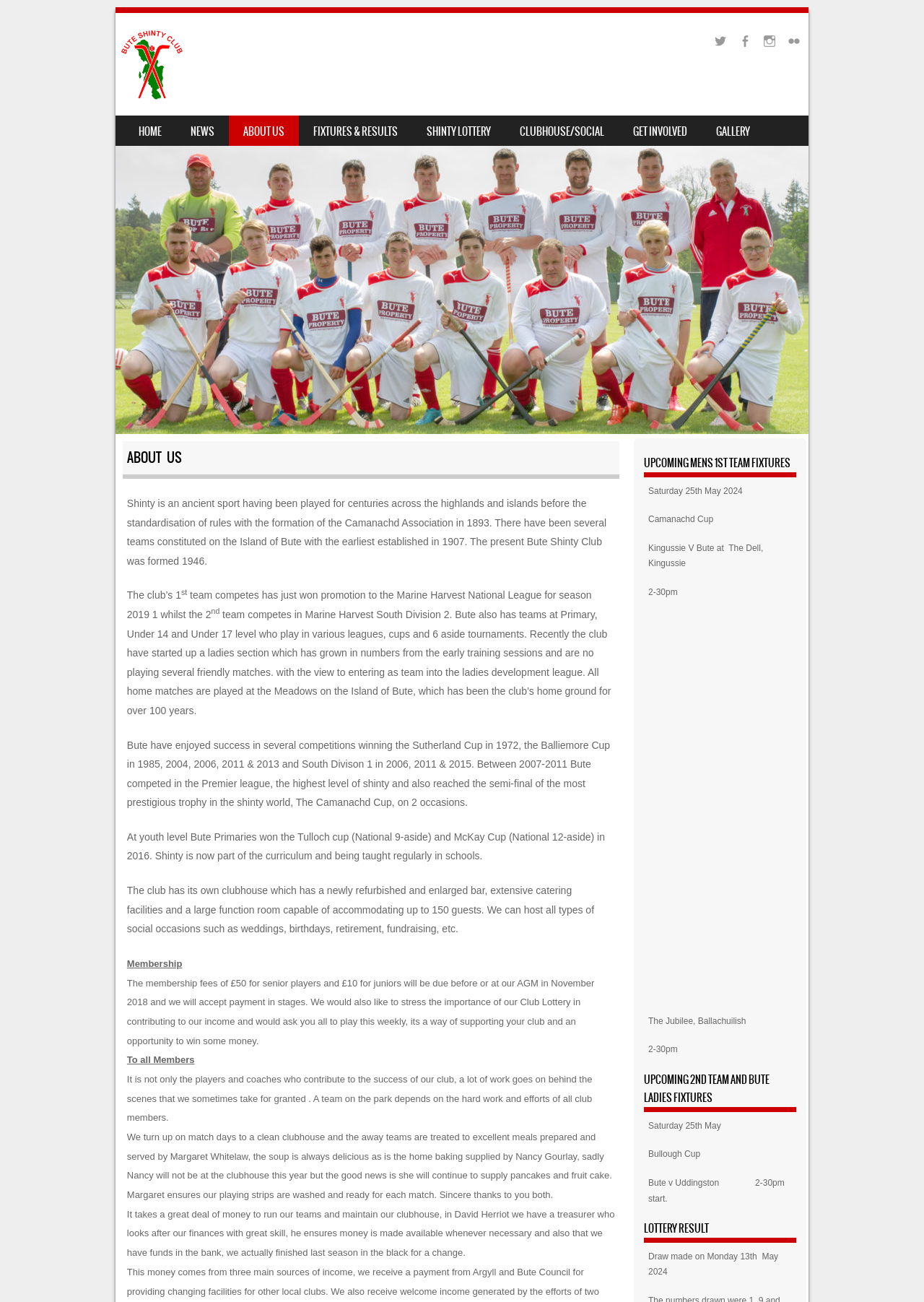Determine the bounding box for the UI element described here: "Get Involved".

[0.67, 0.089, 0.759, 0.112]